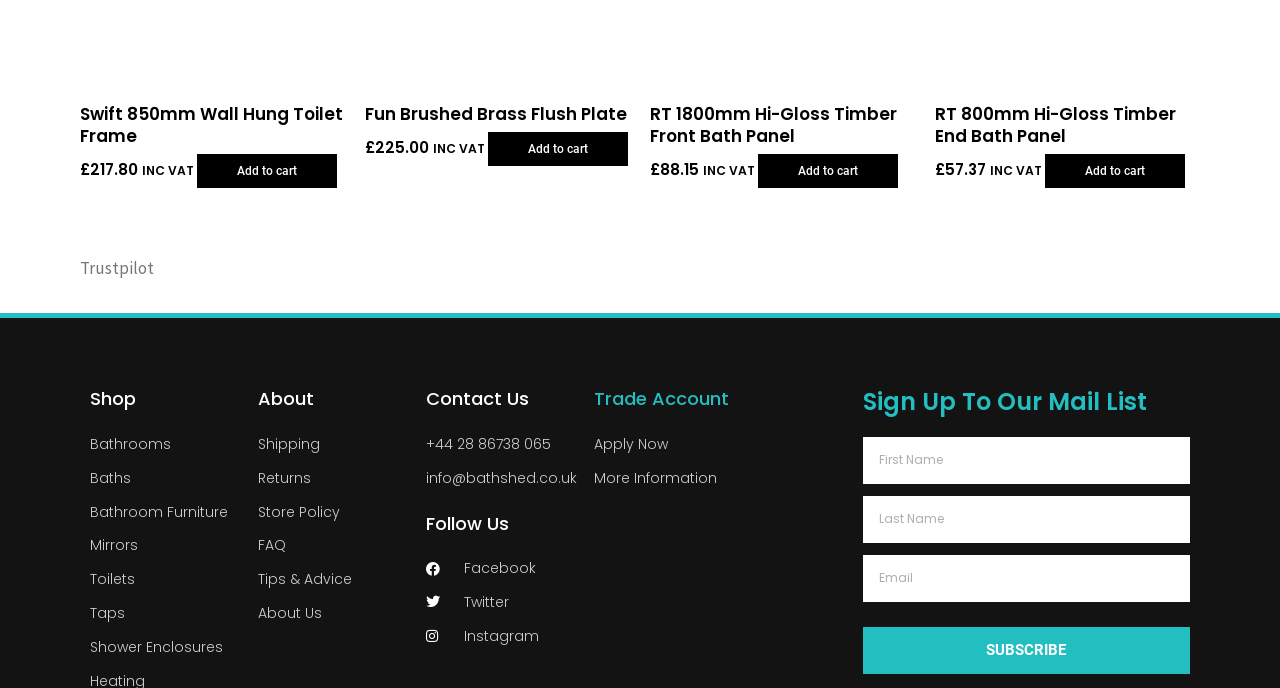Identify the bounding box coordinates for the element that needs to be clicked to fulfill this instruction: "Go to Bathrooms page". Provide the coordinates in the format of four float numbers between 0 and 1: [left, top, right, bottom].

[0.07, 0.625, 0.186, 0.667]